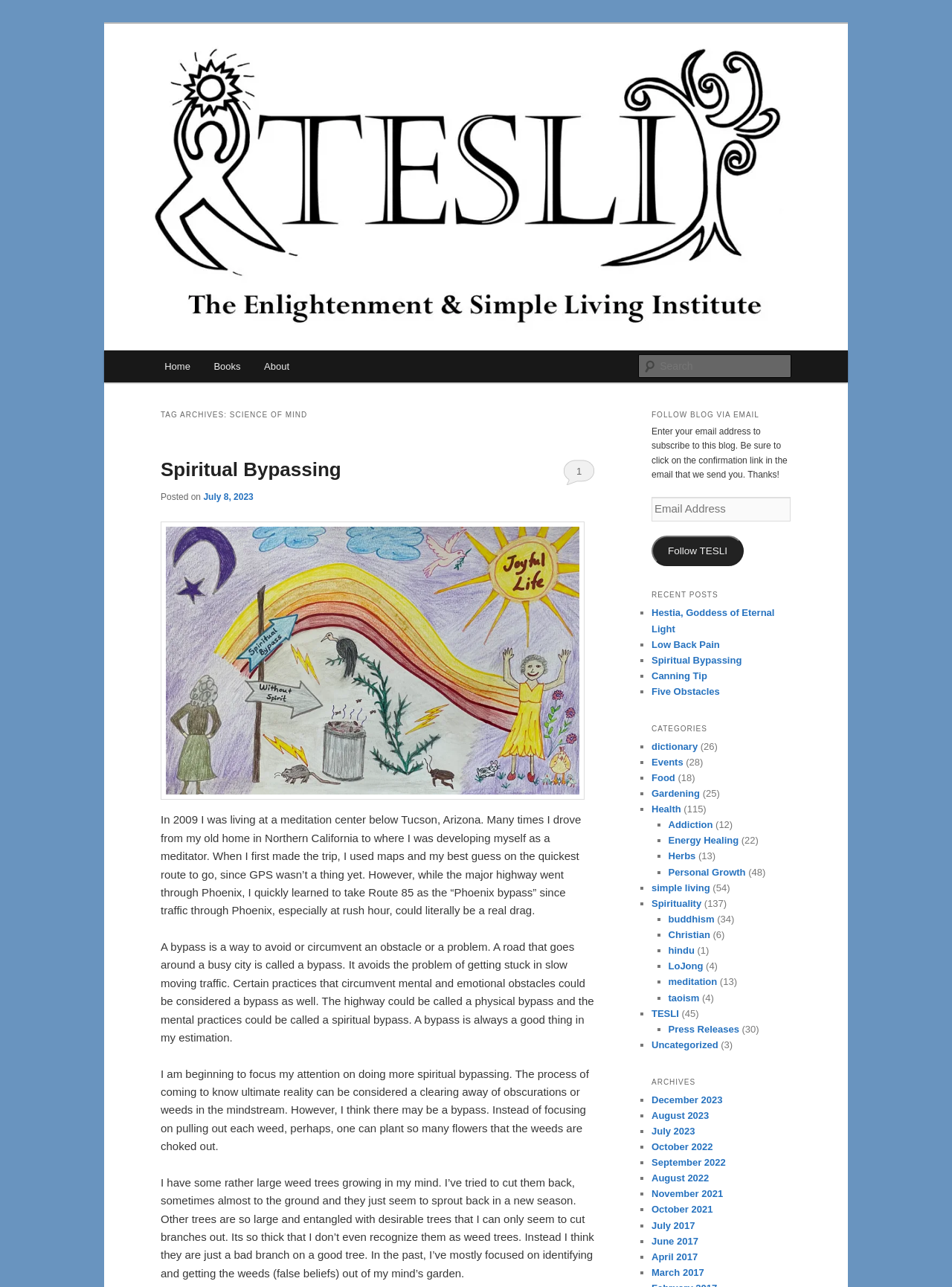Pinpoint the bounding box coordinates of the clickable element needed to complete the instruction: "Explore the category of Health". The coordinates should be provided as four float numbers between 0 and 1: [left, top, right, bottom].

[0.684, 0.624, 0.715, 0.633]